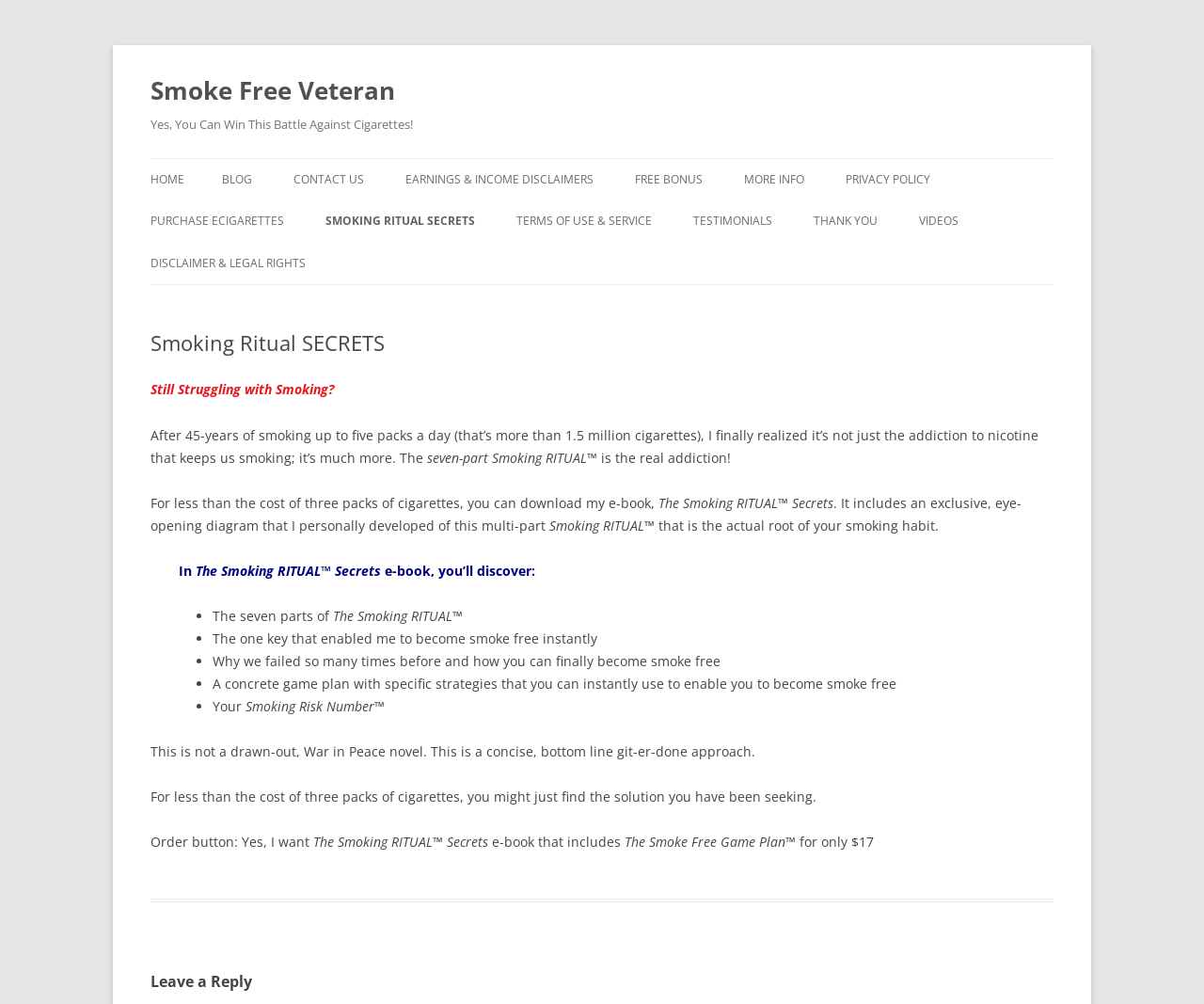How many parts does the Smoking RITUAL have?
Analyze the image and deliver a detailed answer to the question.

The webpage mentions that the Smoking RITUAL has seven parts, which is indicated by the text 'the seven-part Smoking RITUAL'.